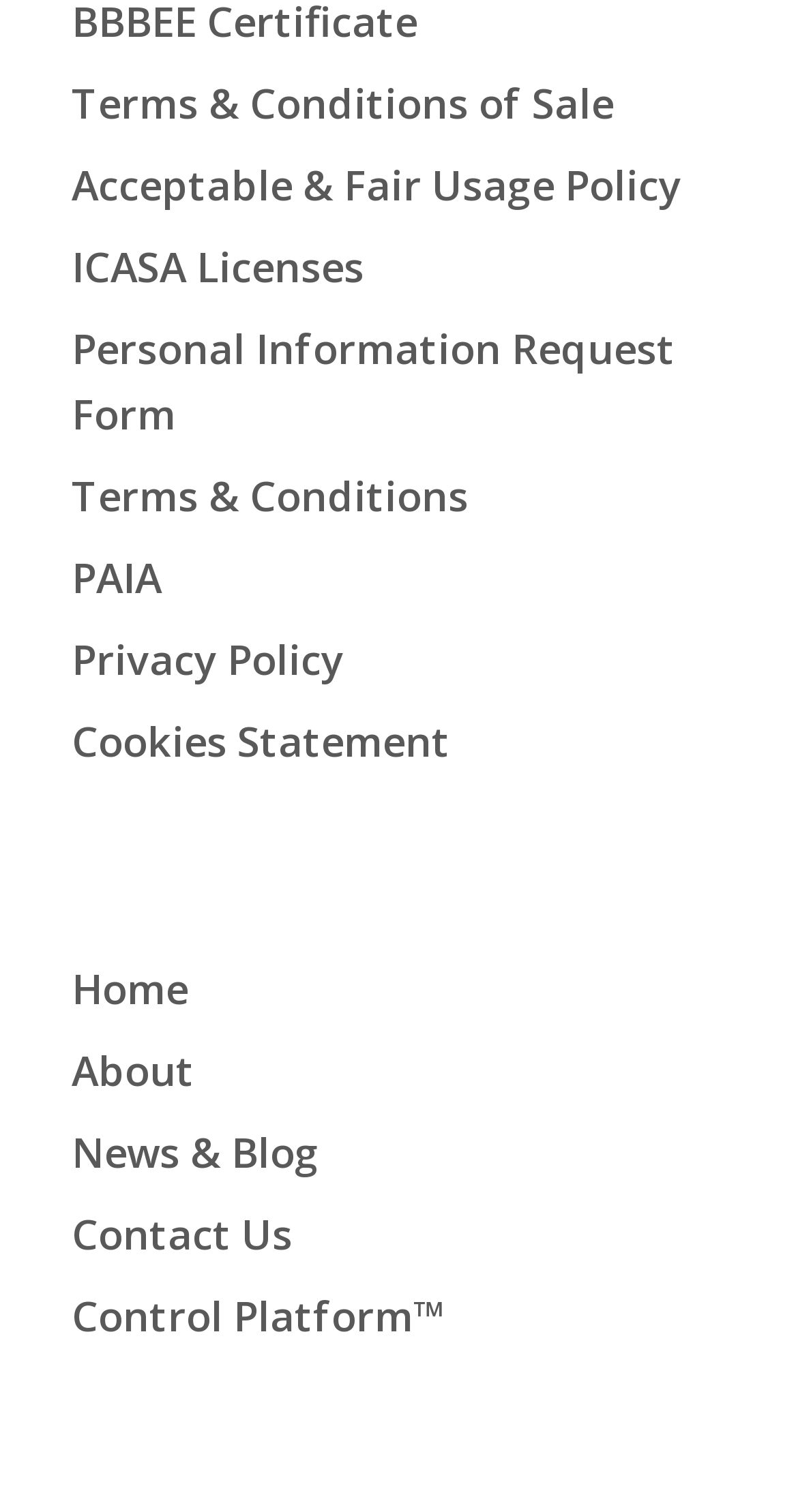How many links are related to policies? Based on the image, give a response in one word or a short phrase.

7